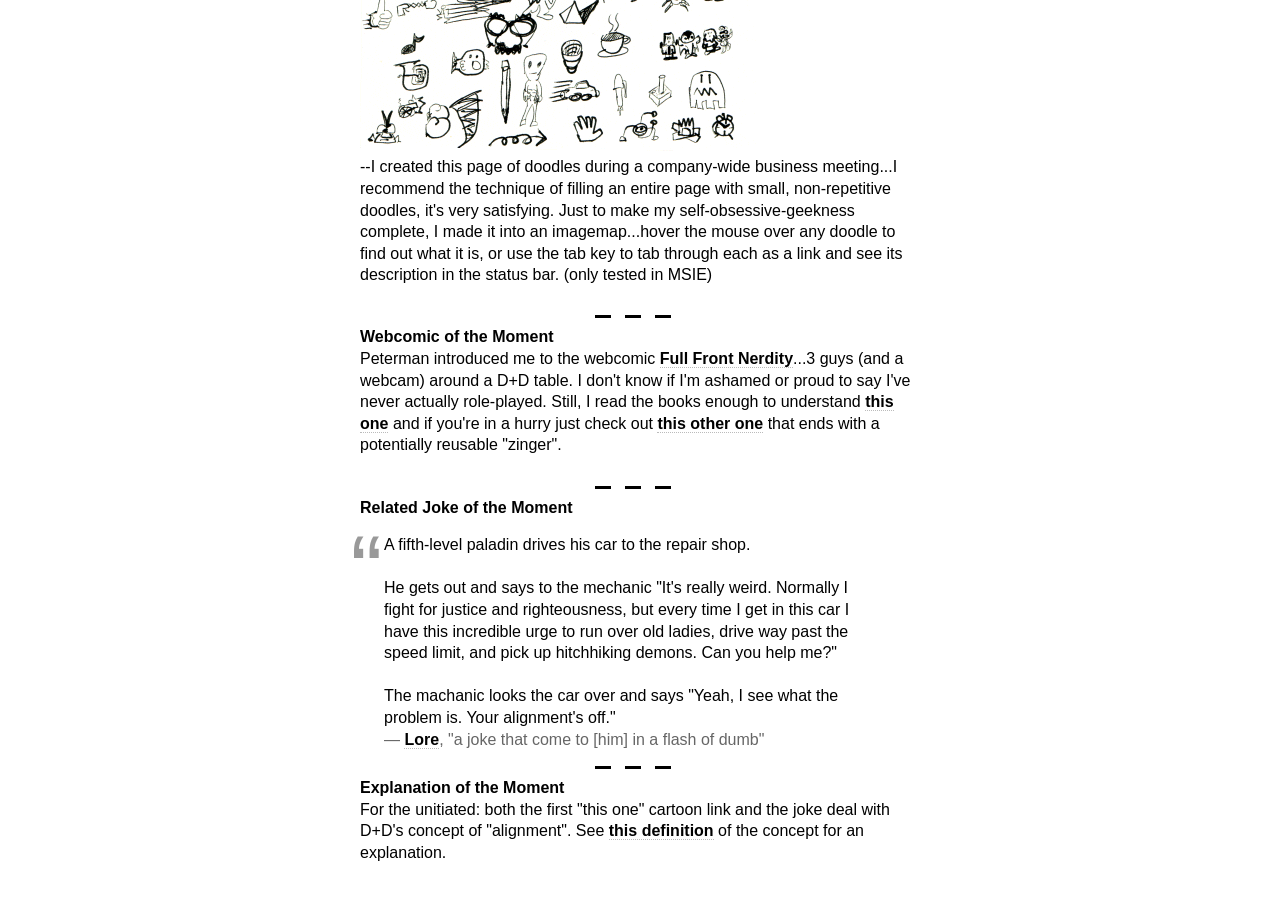Determine the bounding box for the HTML element described here: "Full Front Nerdity". The coordinates should be given as [left, top, right, bottom] with each number being a float between 0 and 1.

[0.515, 0.387, 0.62, 0.407]